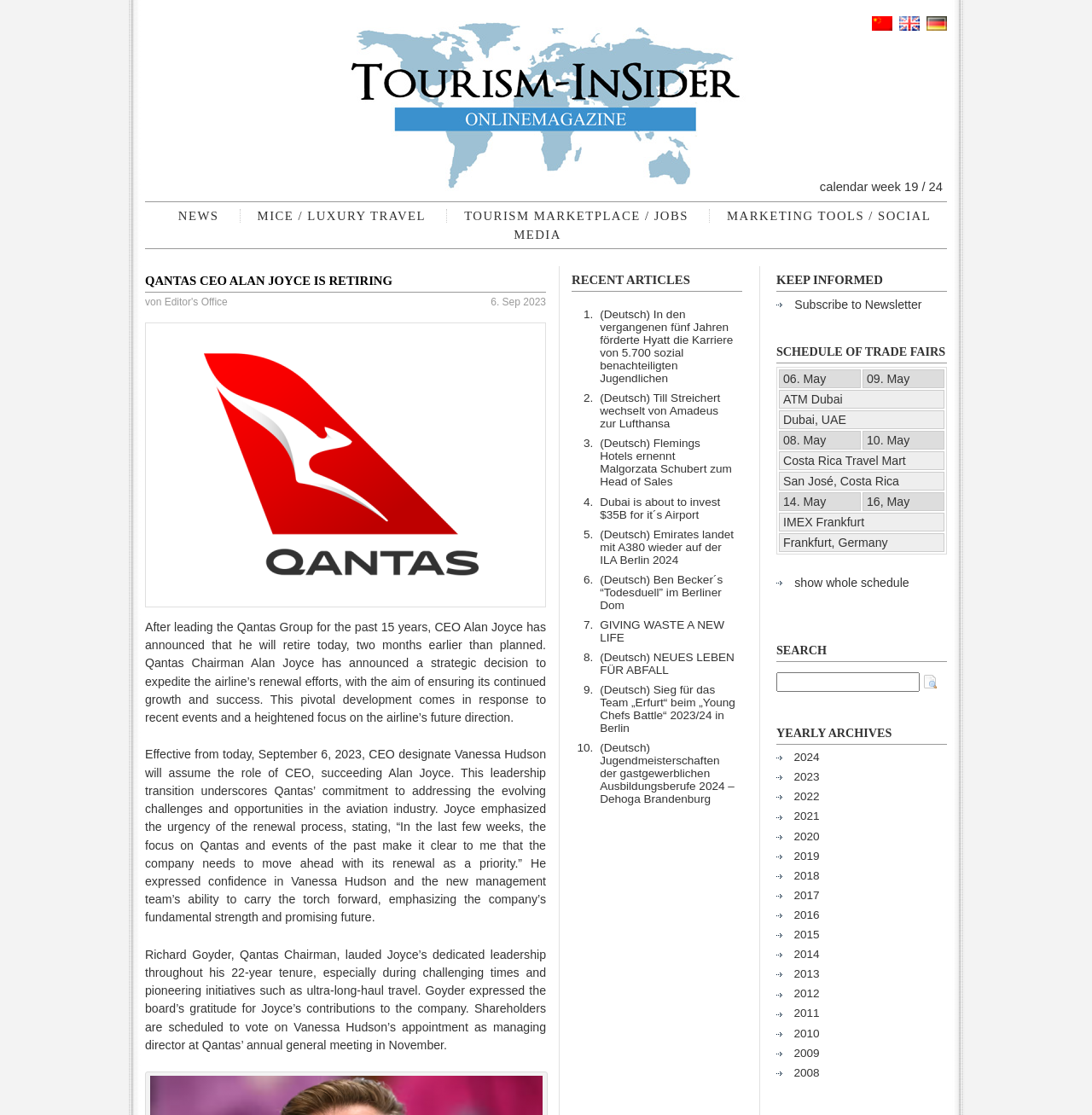Please specify the bounding box coordinates of the clickable region to carry out the following instruction: "Search for a specific topic". The coordinates should be four float numbers between 0 and 1, in the format [left, top, right, bottom].

[0.711, 0.603, 0.842, 0.62]